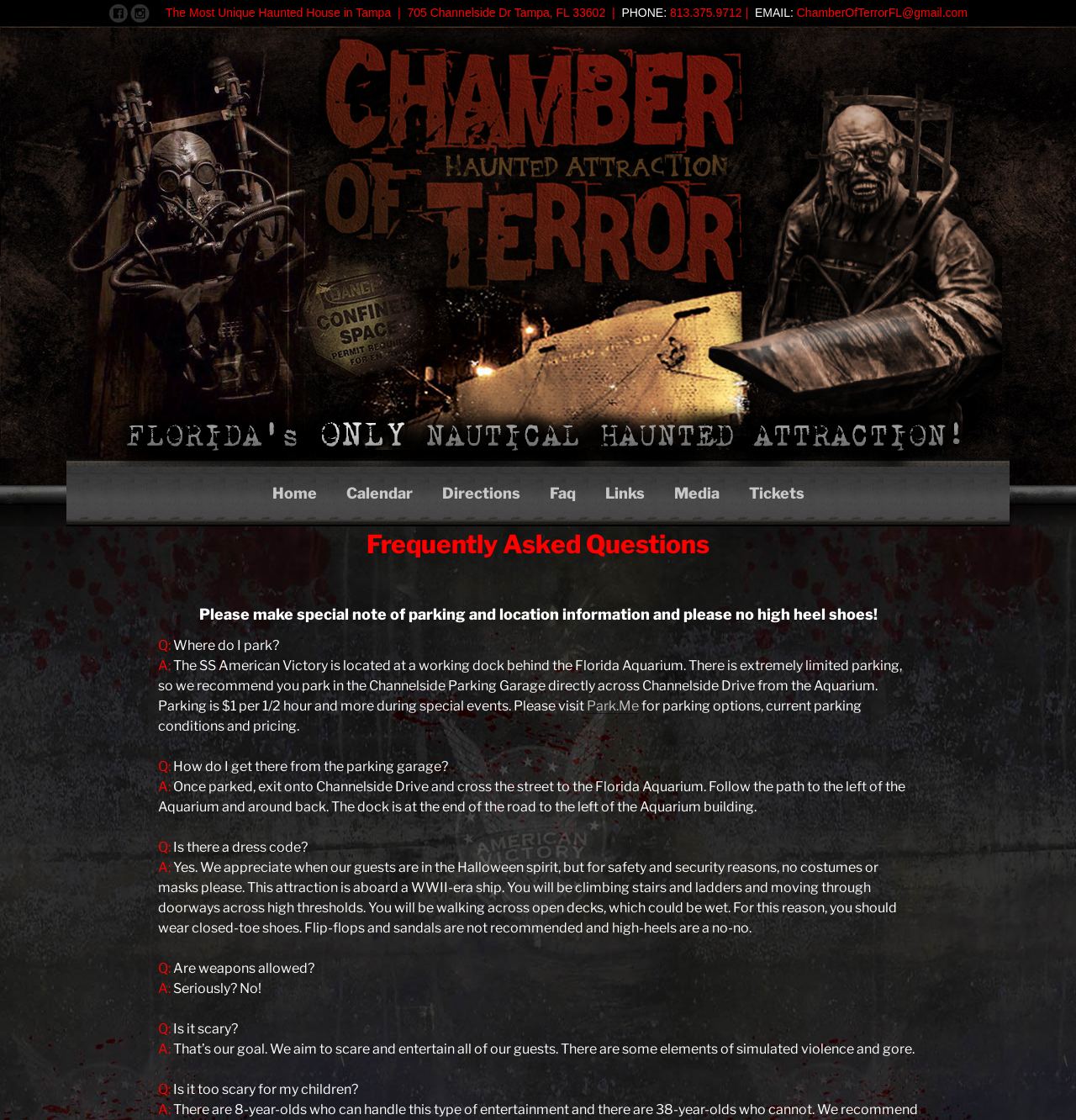Determine the bounding box coordinates for the element that should be clicked to follow this instruction: "Get Directions". The coordinates should be given as four float numbers between 0 and 1, in the format [left, top, right, bottom].

[0.398, 0.409, 0.496, 0.471]